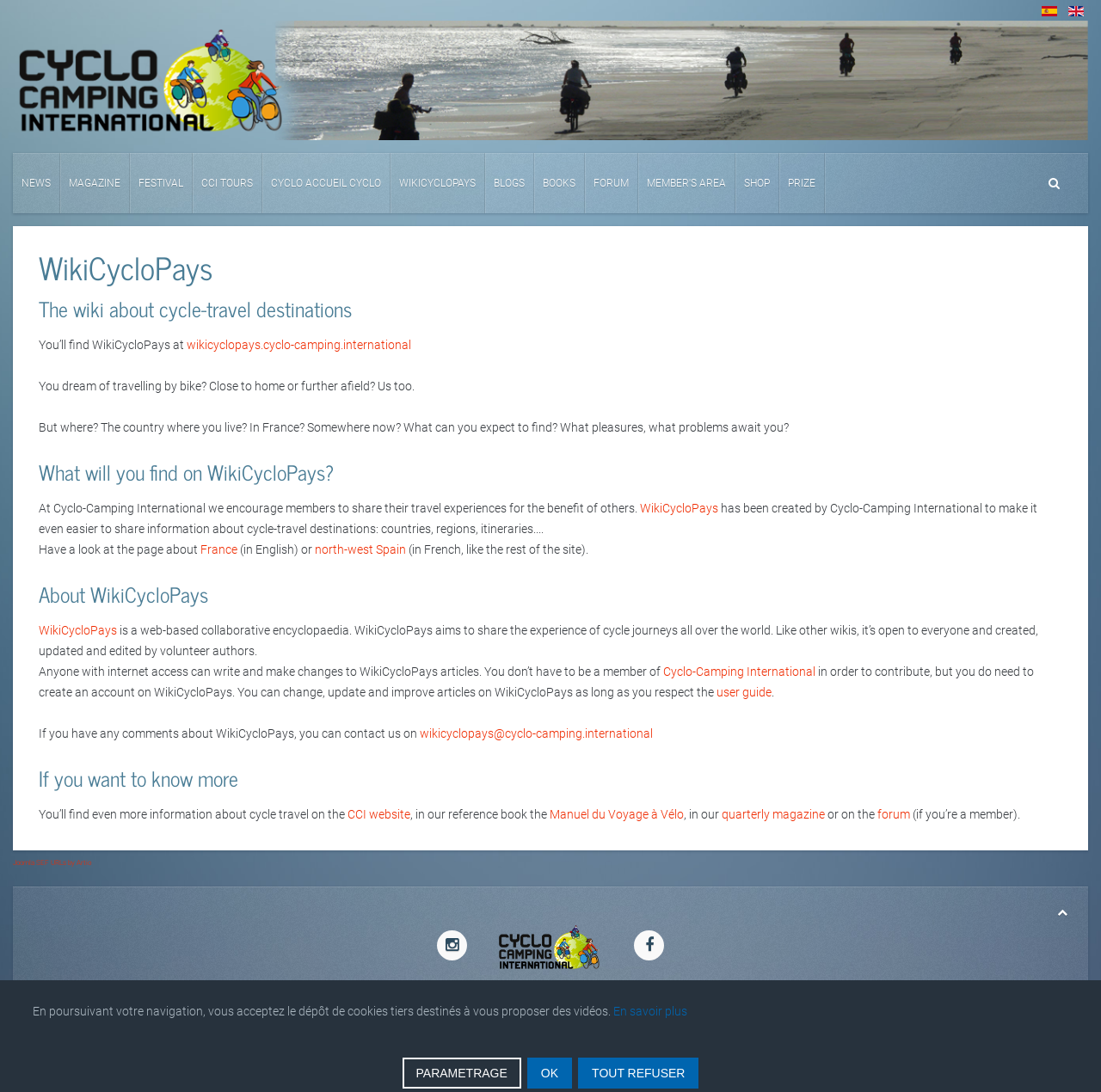What is the purpose of WikiCycloPays?
Answer briefly with a single word or phrase based on the image.

Share cycle travel experiences